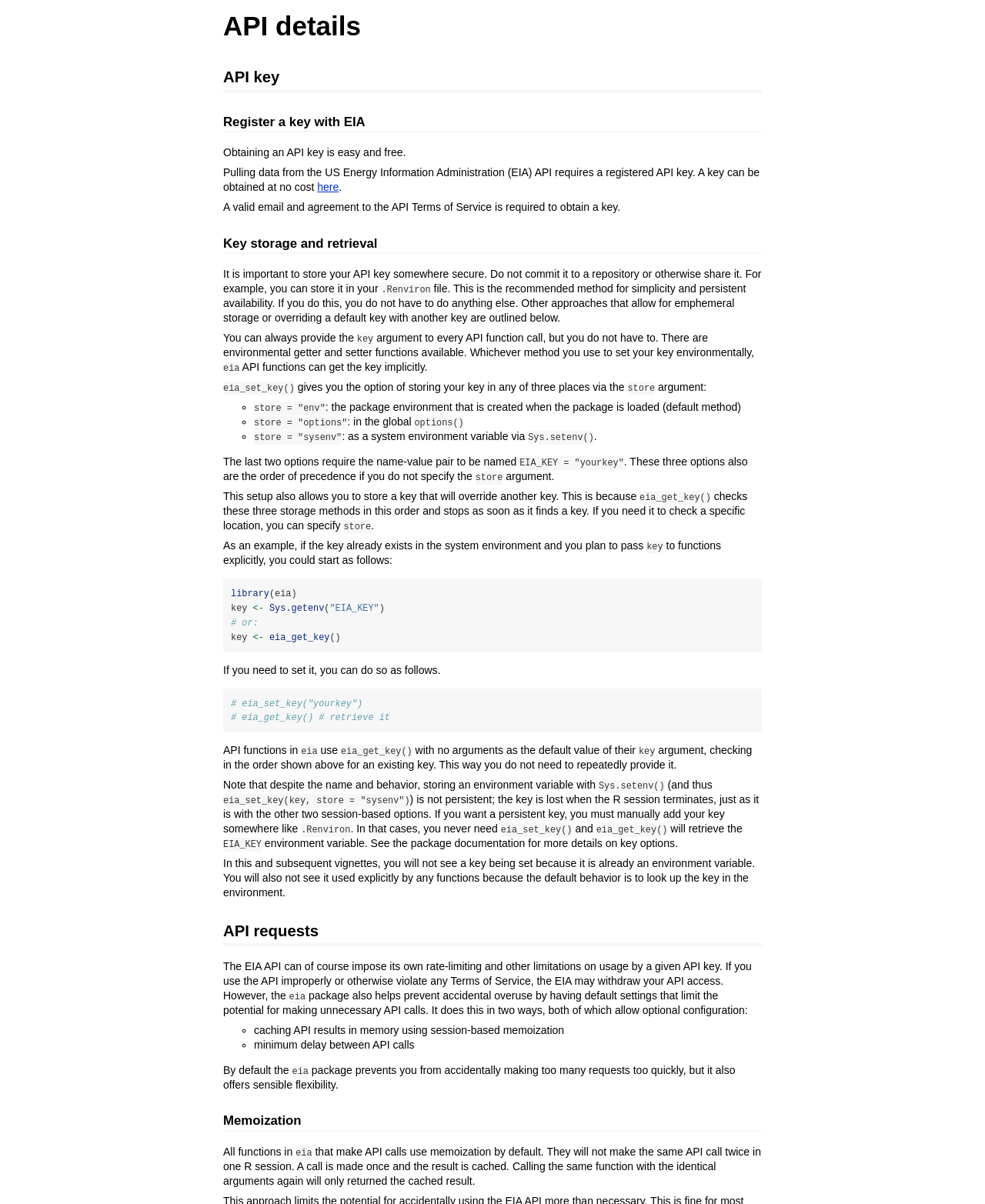Using details from the image, please answer the following question comprehensively:
What may happen if the API is used improperly?

The webpage warns that if the API is used improperly or the Terms of Service are violated, the EIA may withdraw the API access. This is stated in the sentence 'If you use the API improperly or otherwise violate any Terms of Service, the EIA may withdraw your API access'.